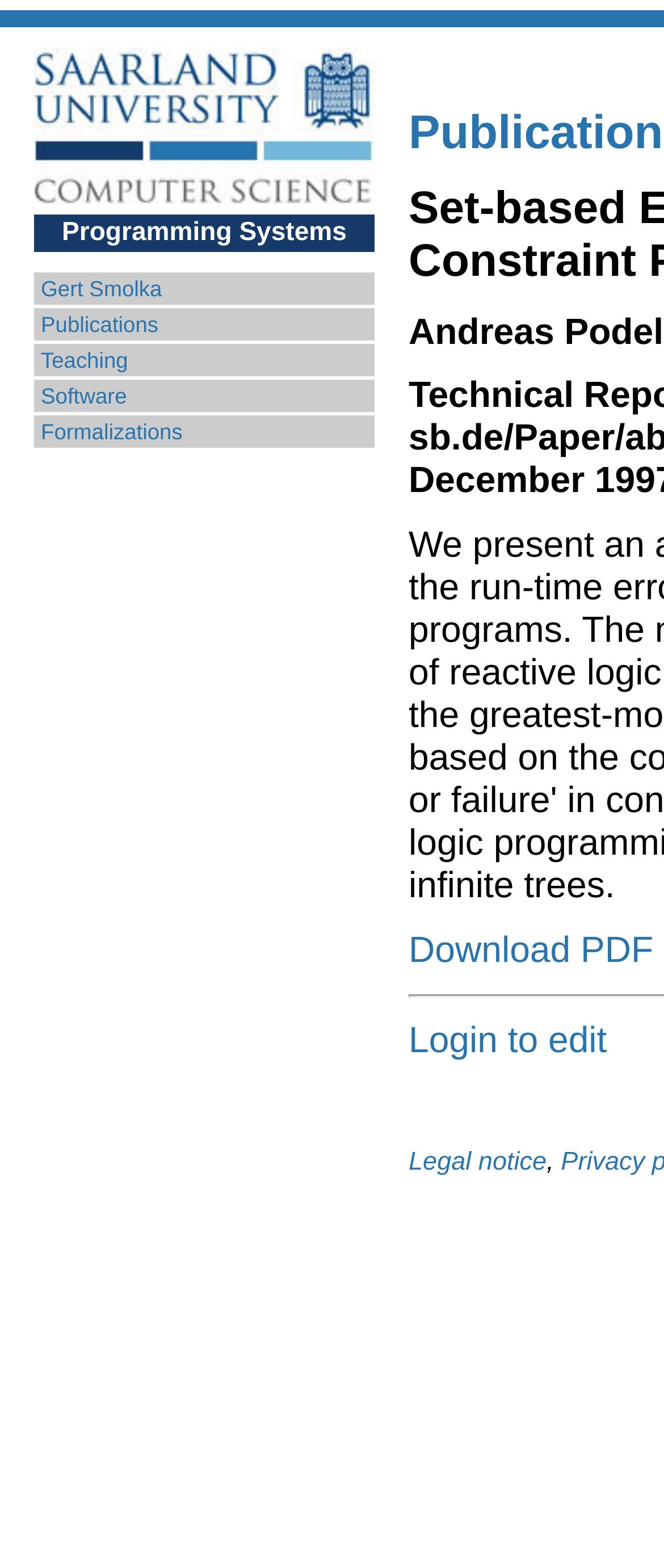Could you please study the image and provide a detailed answer to the question:
How many options are there in the bottom-right section?

I counted the links and text in the bottom-right section of the webpage and found three options: 'Login to edit', 'Legal notice', and a comma separator.